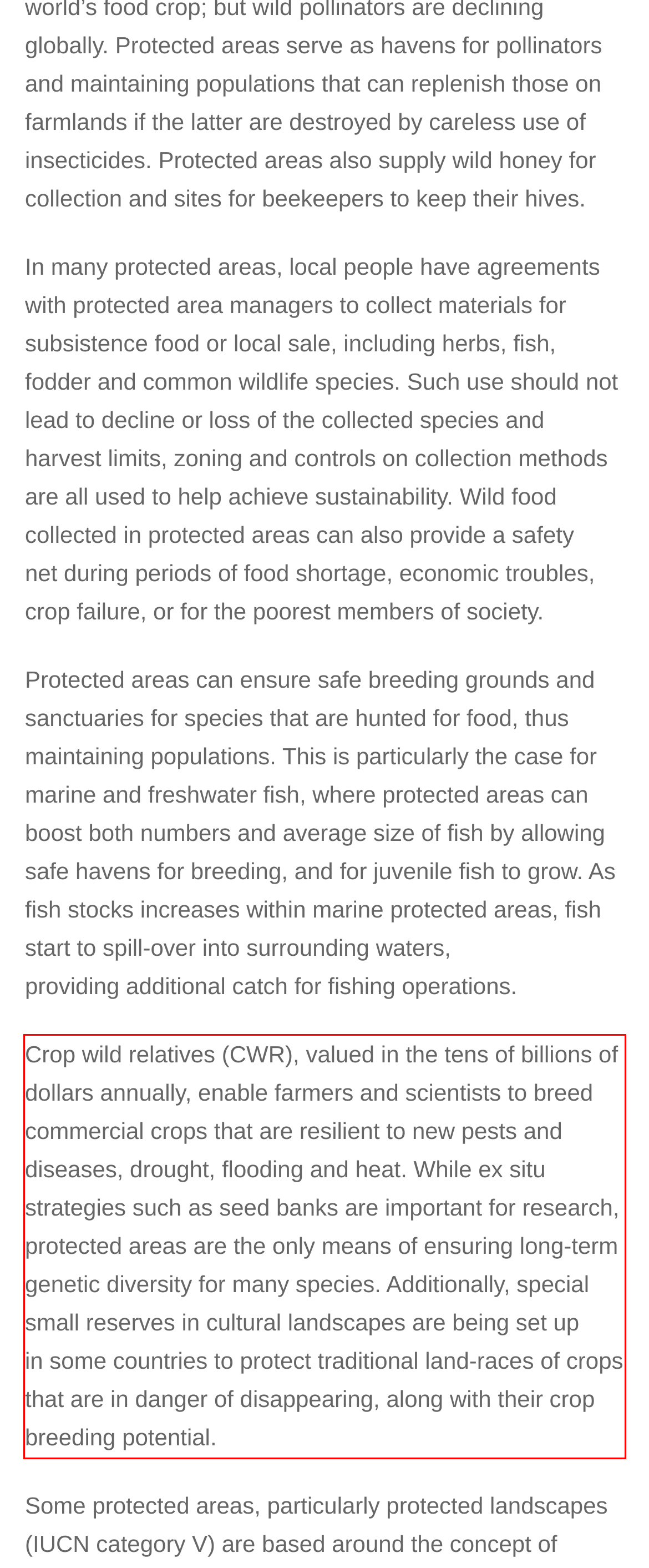Analyze the screenshot of the webpage that features a red bounding box and recognize the text content enclosed within this red bounding box.

Crop wild relatives (CWR), valued in the tens of billions of dollars annually, enable farmers and scientists to breed commercial crops that are resilient to new pests and diseases, drought, flooding and heat. While ex situ strategies such as seed banks are important for research, protected areas are the only means of ensuring long-term genetic diversity for many species. Additionally, special small reserves in cultural landscapes are being set up in some countries to protect traditional land-races of crops that are in danger of disappearing, along with their crop breeding potential.